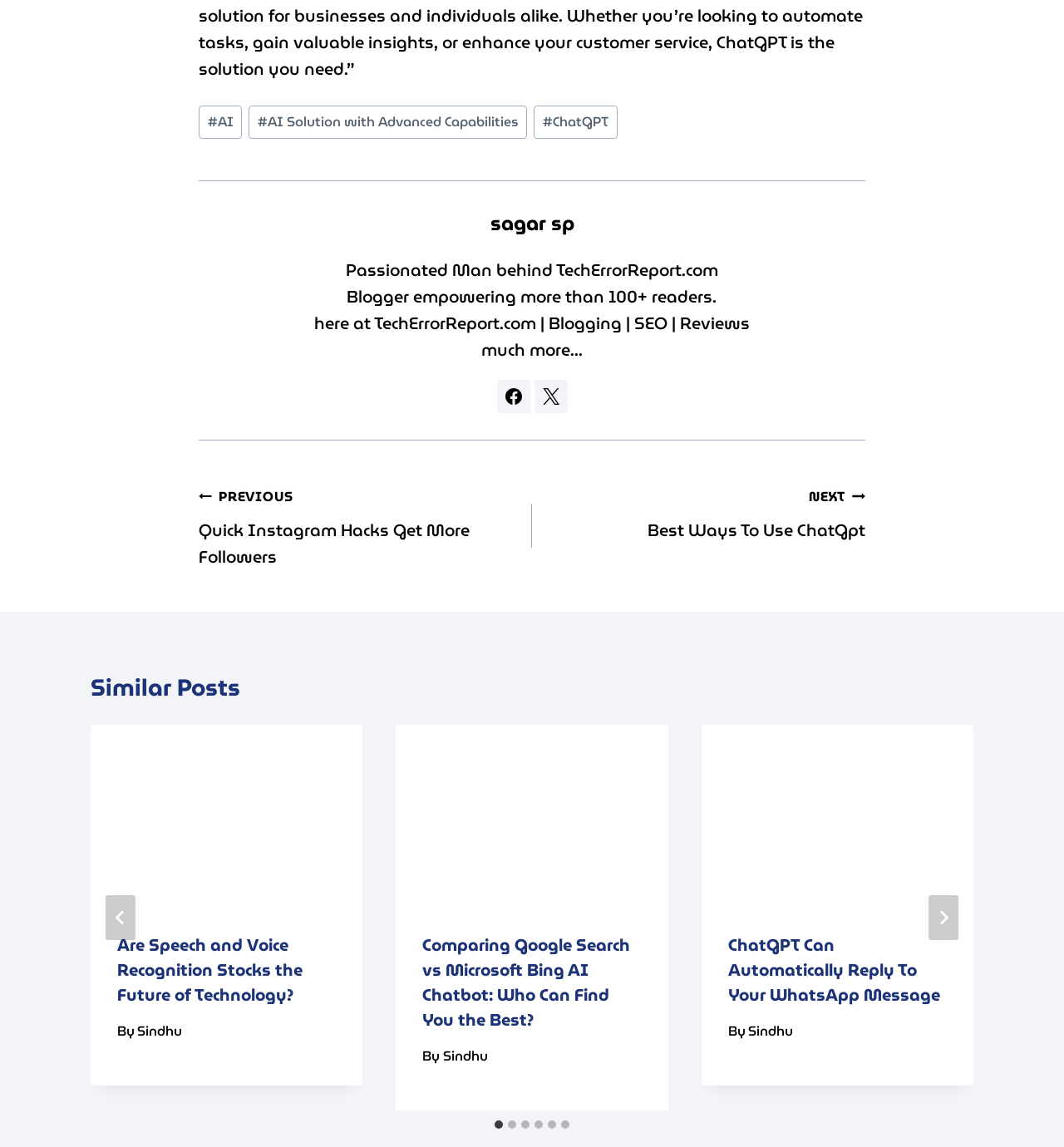How many similar posts are there?
Please describe in detail the information shown in the image to answer the question.

The number of similar posts can be found by counting the number of tab panels in the region element 'Similar Posts', which are 6 in total, indicating that there are 6 similar posts.